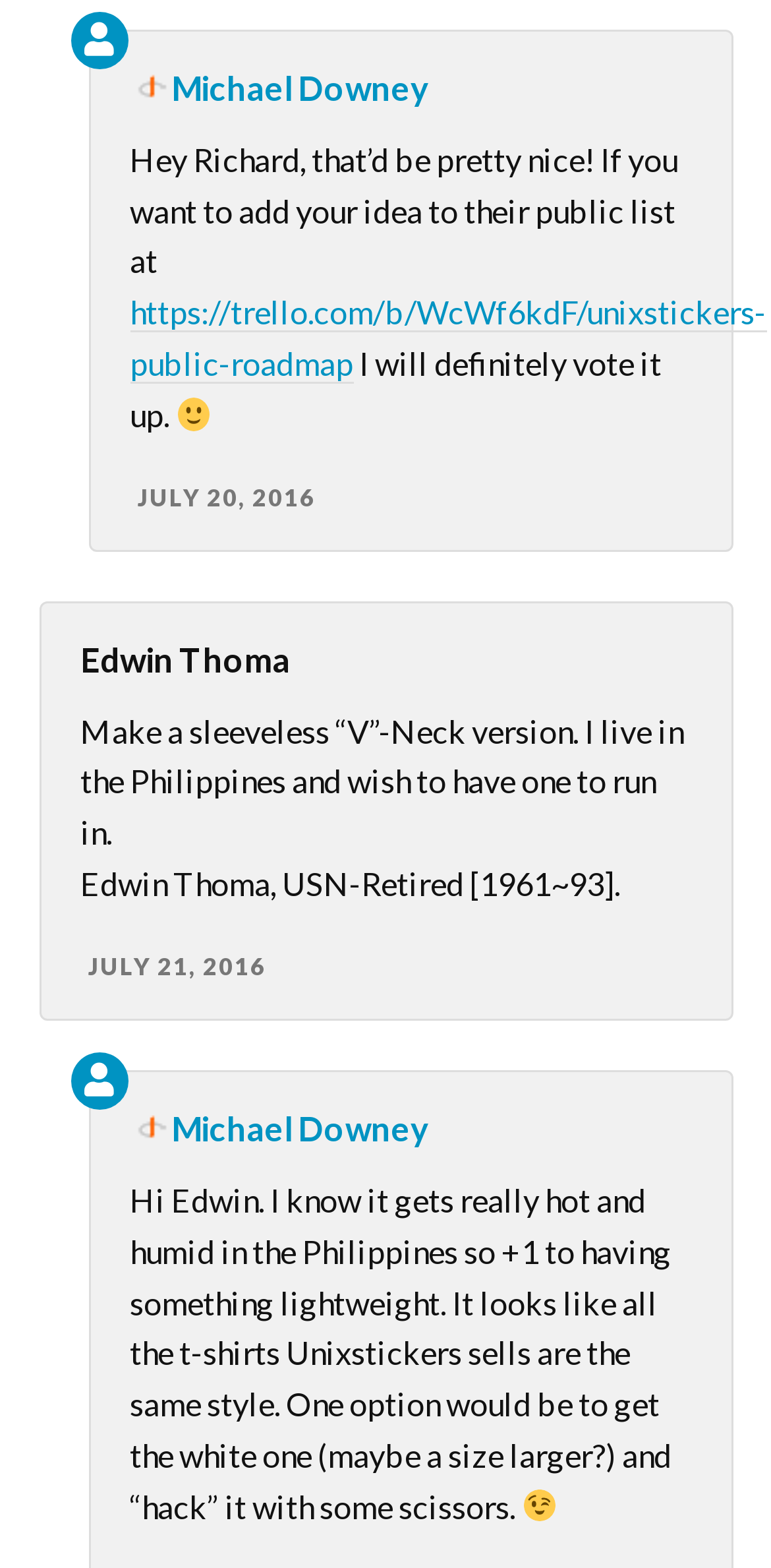Please identify the bounding box coordinates of the clickable area that will fulfill the following instruction: "View Edwin Thoma's comment". The coordinates should be in the format of four float numbers between 0 and 1, i.e., [left, top, right, bottom].

[0.104, 0.454, 0.886, 0.543]